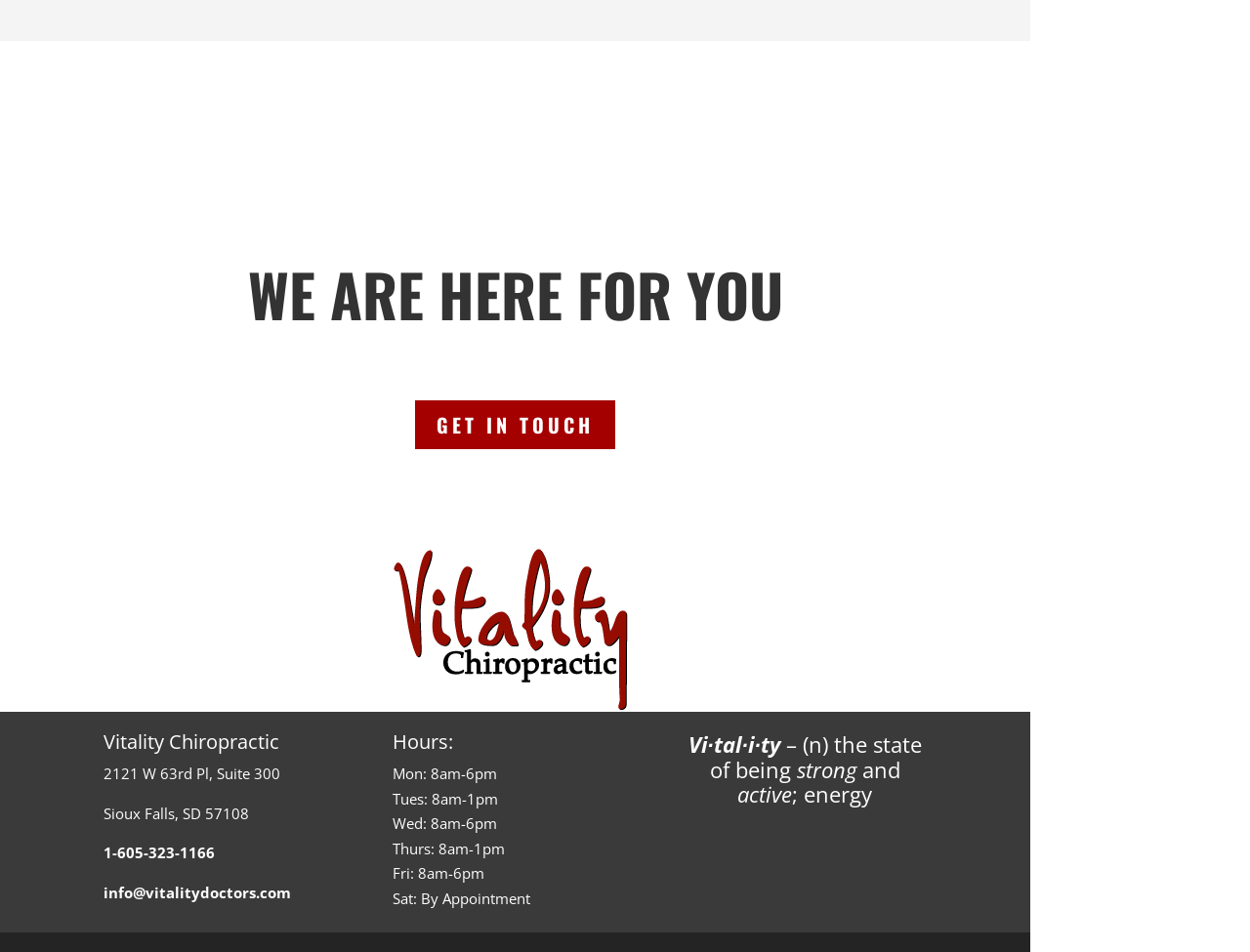Based on the element description "Upside Down Tortoise", predict the bounding box coordinates of the UI element.

None